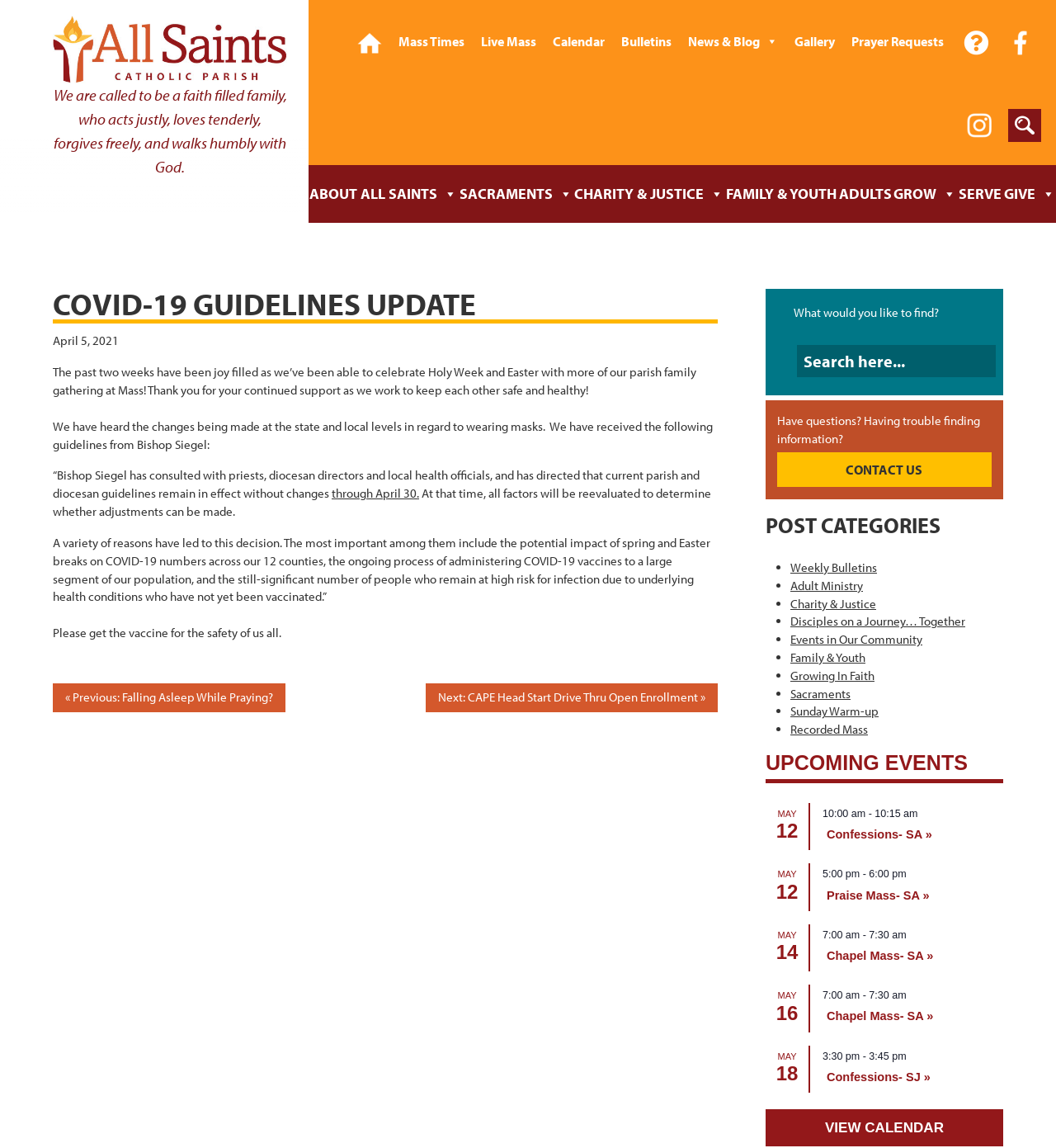Pinpoint the bounding box coordinates of the element to be clicked to execute the instruction: "Read the COVID-19 Guidelines Update".

[0.05, 0.252, 0.68, 0.581]